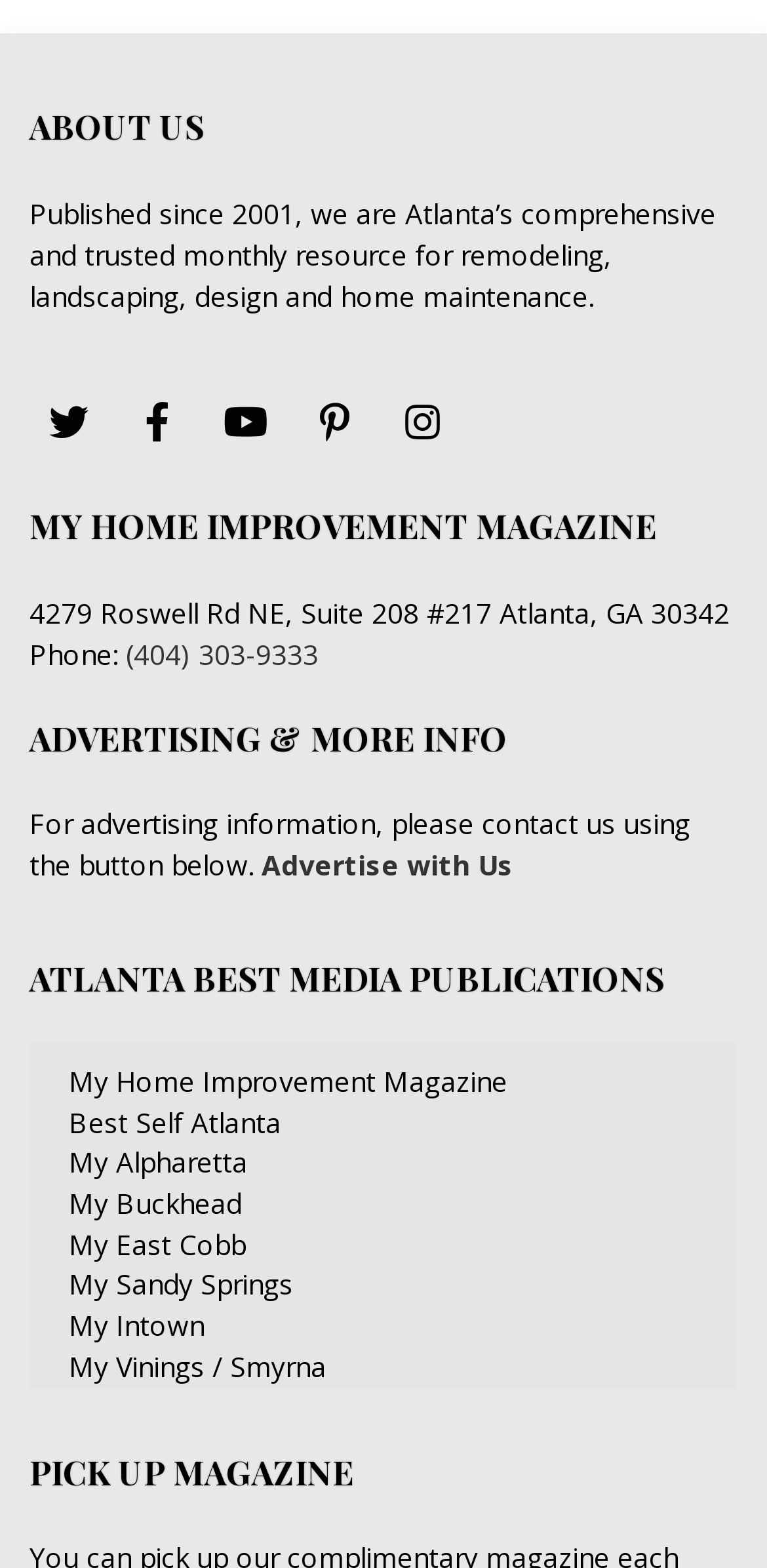Please identify the bounding box coordinates of the element I need to click to follow this instruction: "Click the NewsAustralia link".

None